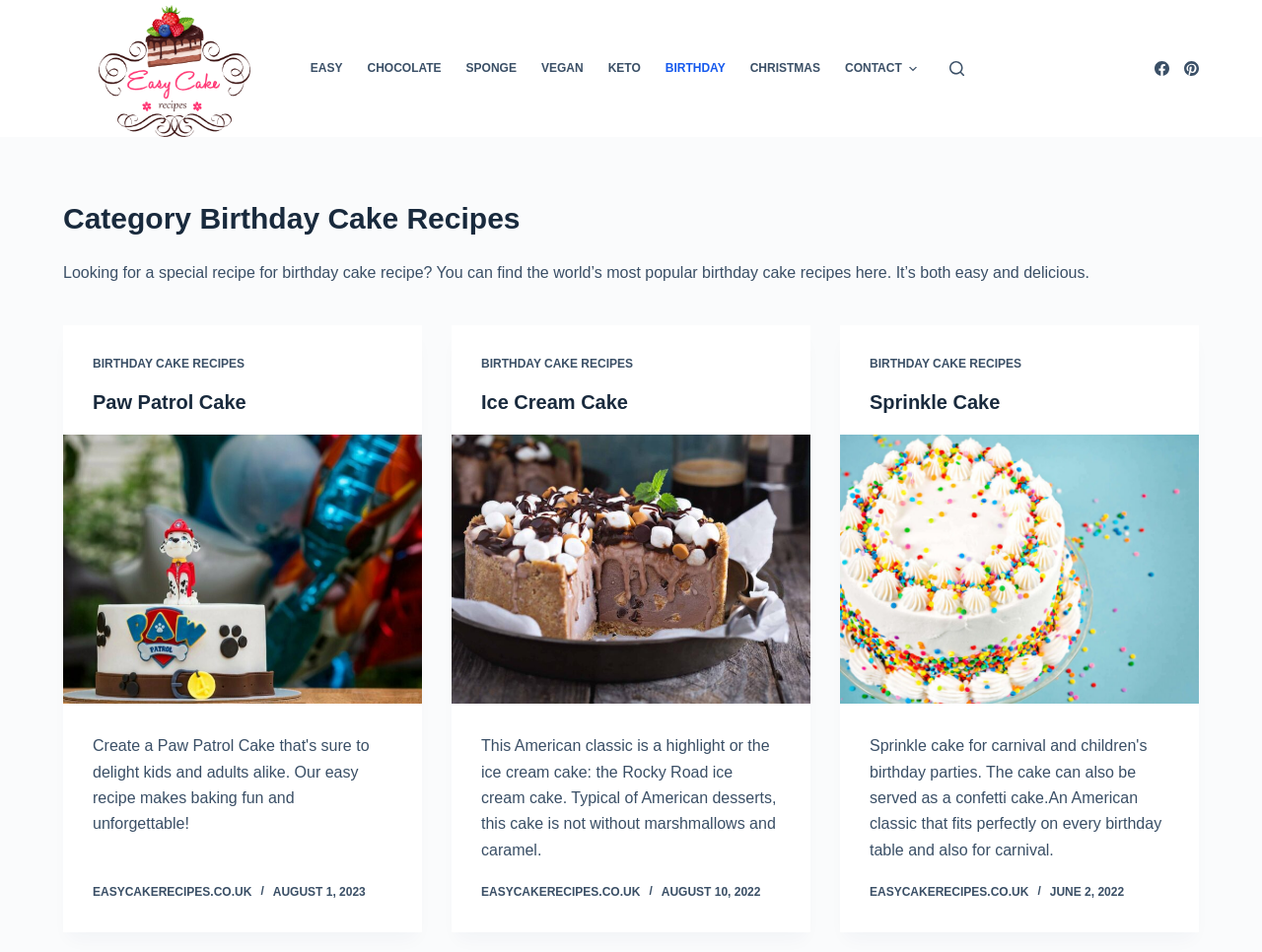Please identify the bounding box coordinates of the element's region that needs to be clicked to fulfill the following instruction: "View the 'Paw Patrol Cake' recipe". The bounding box coordinates should consist of four float numbers between 0 and 1, i.e., [left, top, right, bottom].

[0.073, 0.411, 0.195, 0.434]